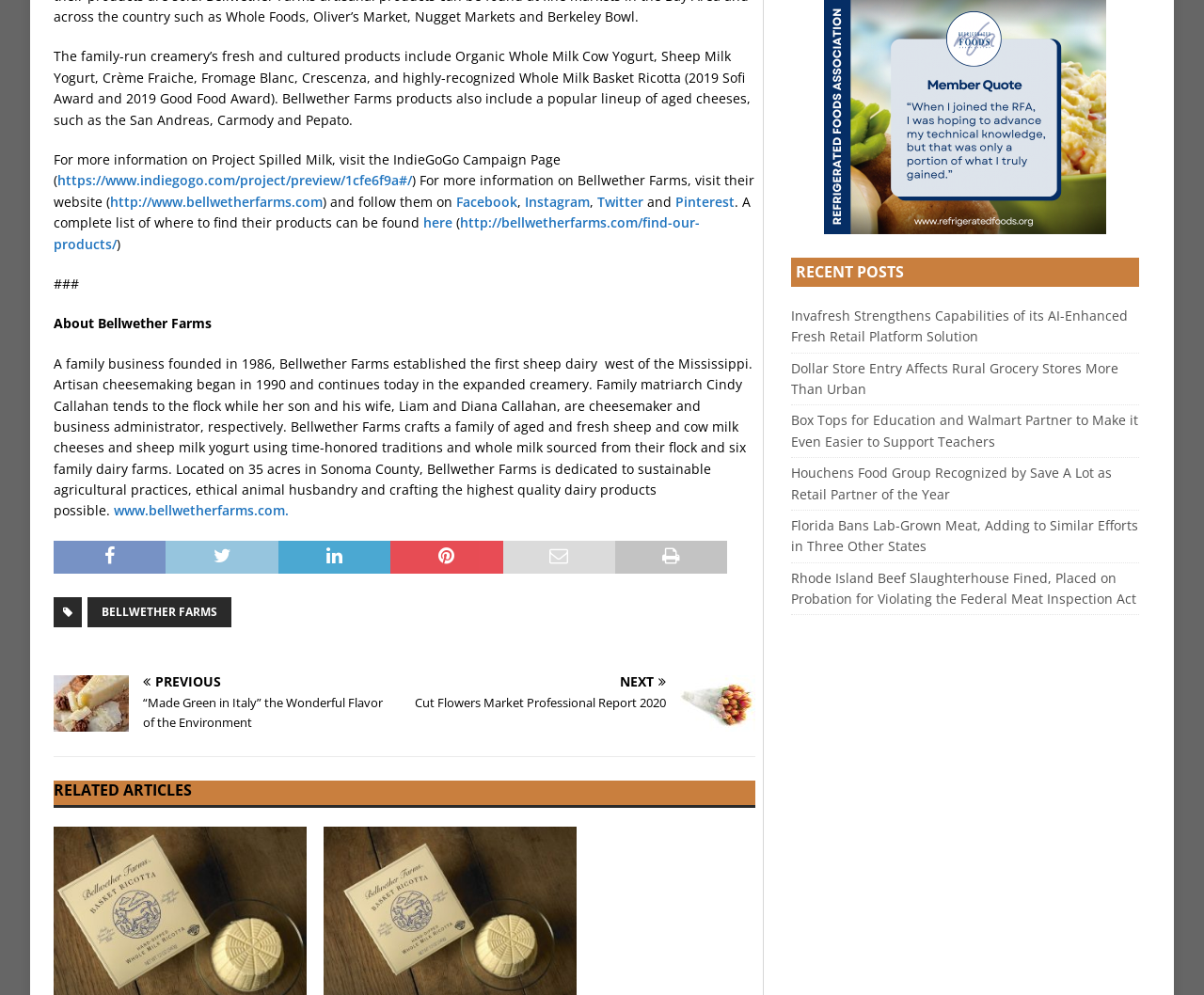How many social media platforms are mentioned?
Using the image, provide a detailed and thorough answer to the question.

The webpage mentions five social media platforms: Facebook, Instagram, Twitter, Pinterest, and a link to follow Bellwether Farms on these platforms.